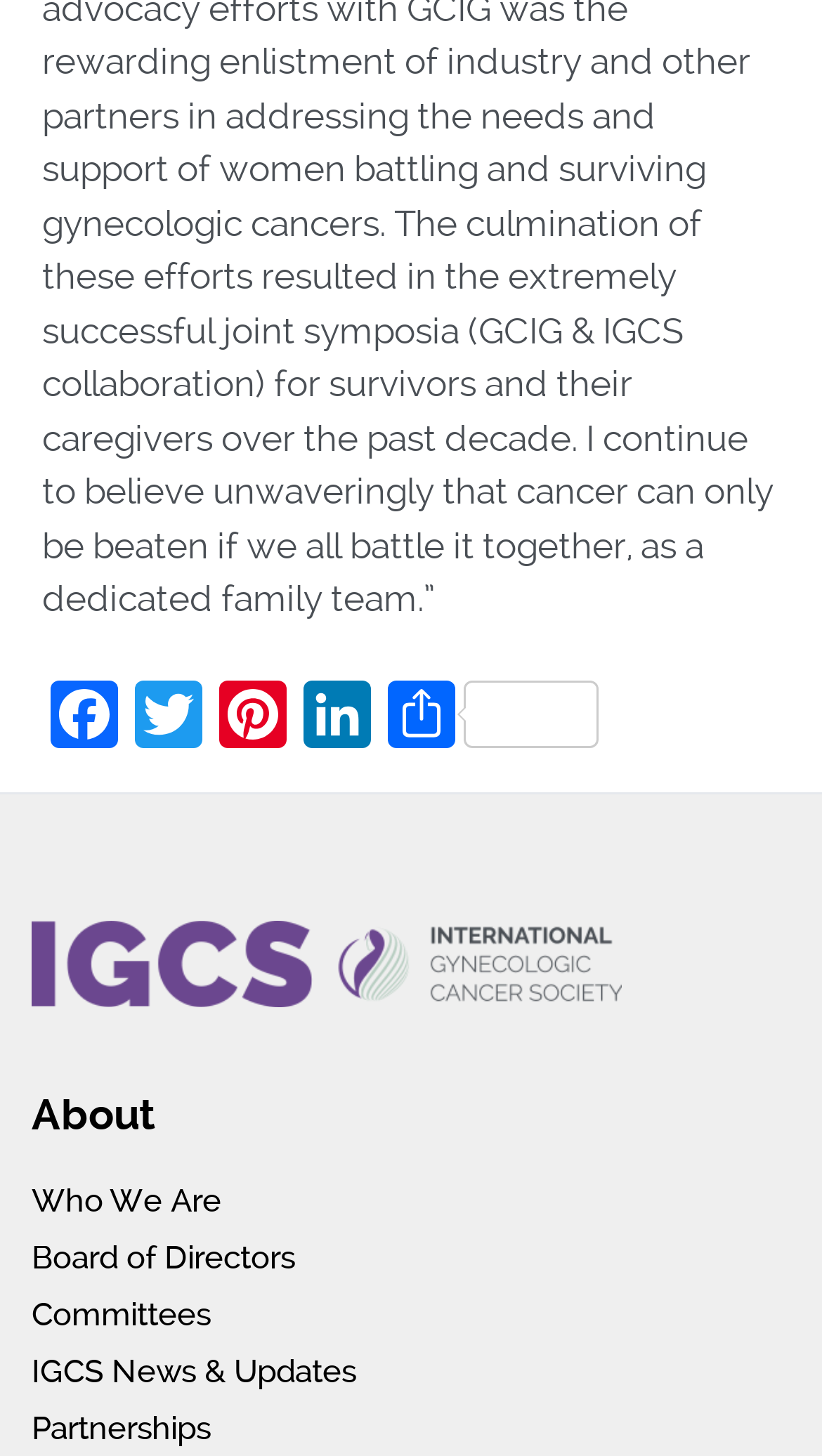What is the purpose of the 'Share' link? Please answer the question using a single word or phrase based on the image.

To share content